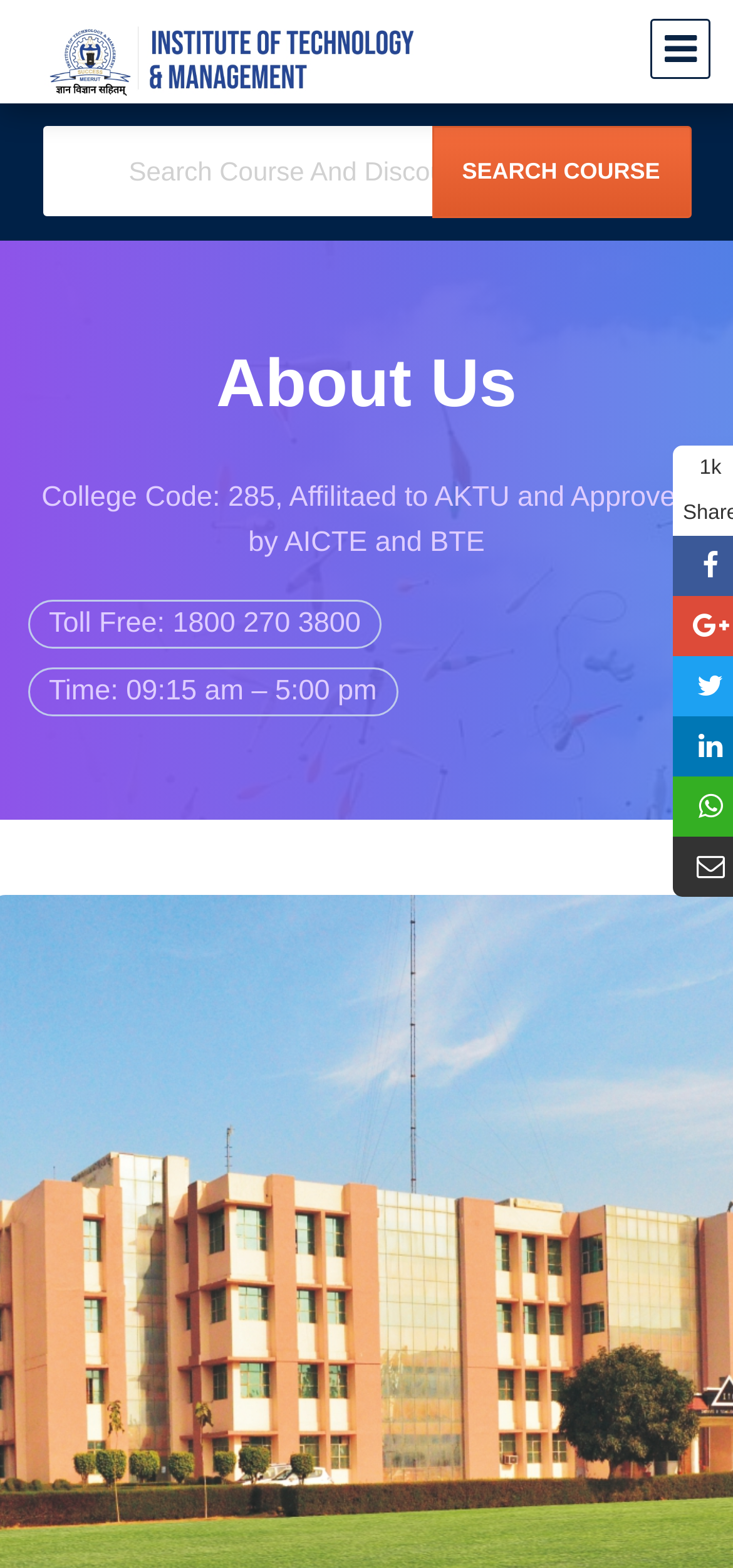Respond to the following query with just one word or a short phrase: 
What is the toll-free number?

1800 270 3800